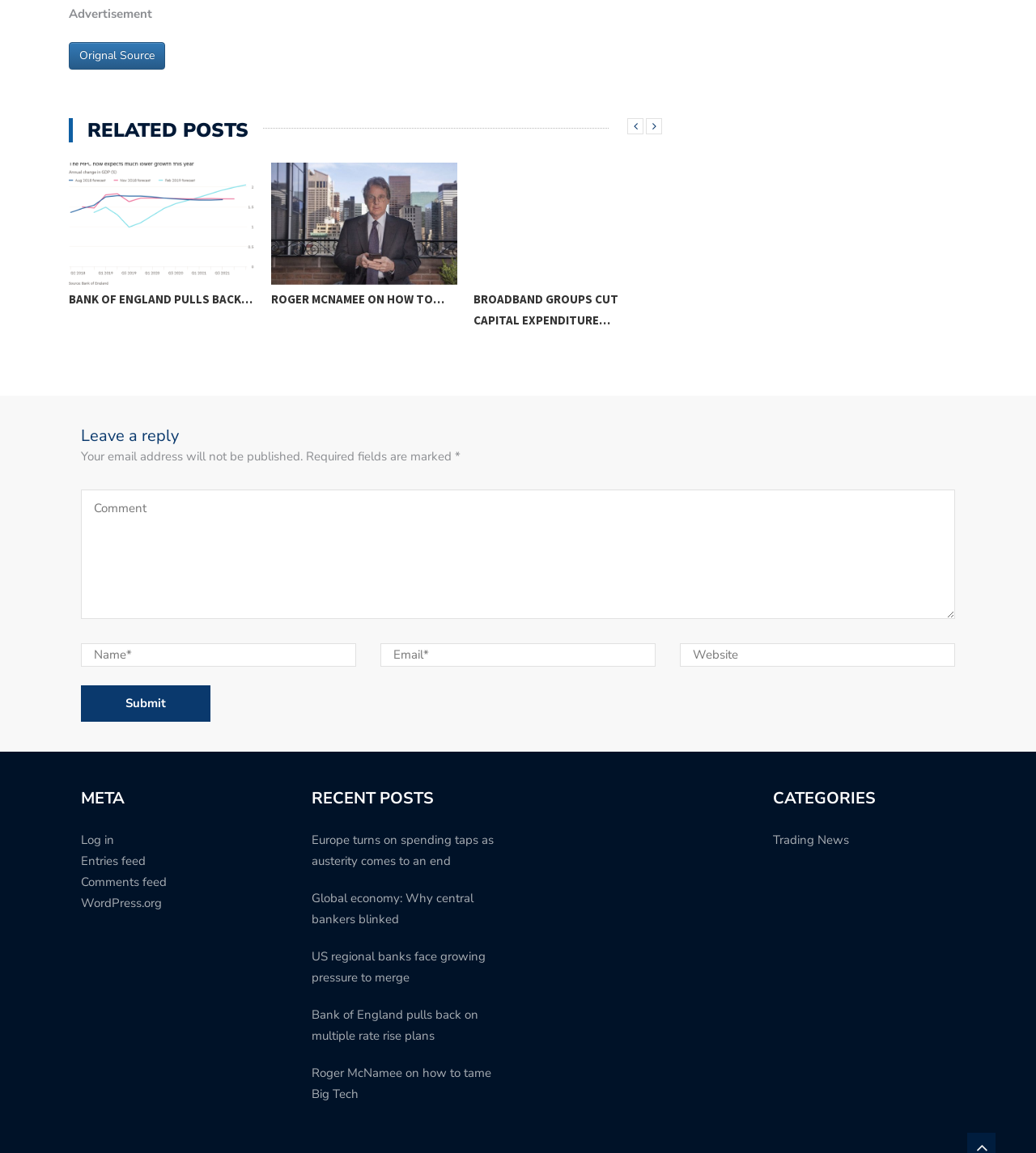Find the bounding box coordinates for the area that should be clicked to accomplish the instruction: "Submit a comment".

[0.078, 0.594, 0.203, 0.626]